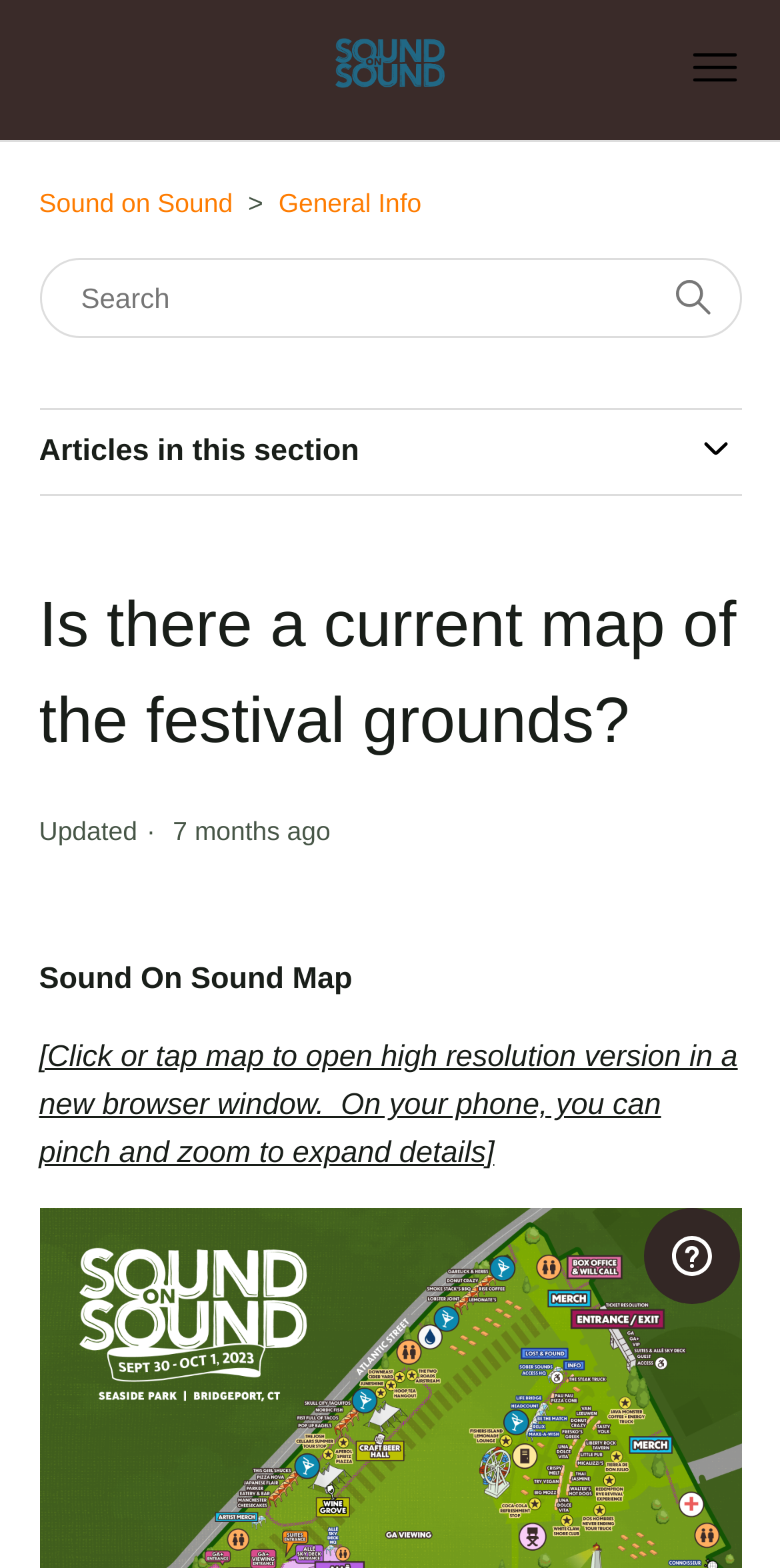What can I do with the map on this webpage?
Answer with a single word or phrase, using the screenshot for reference.

Click or tap to open high resolution version